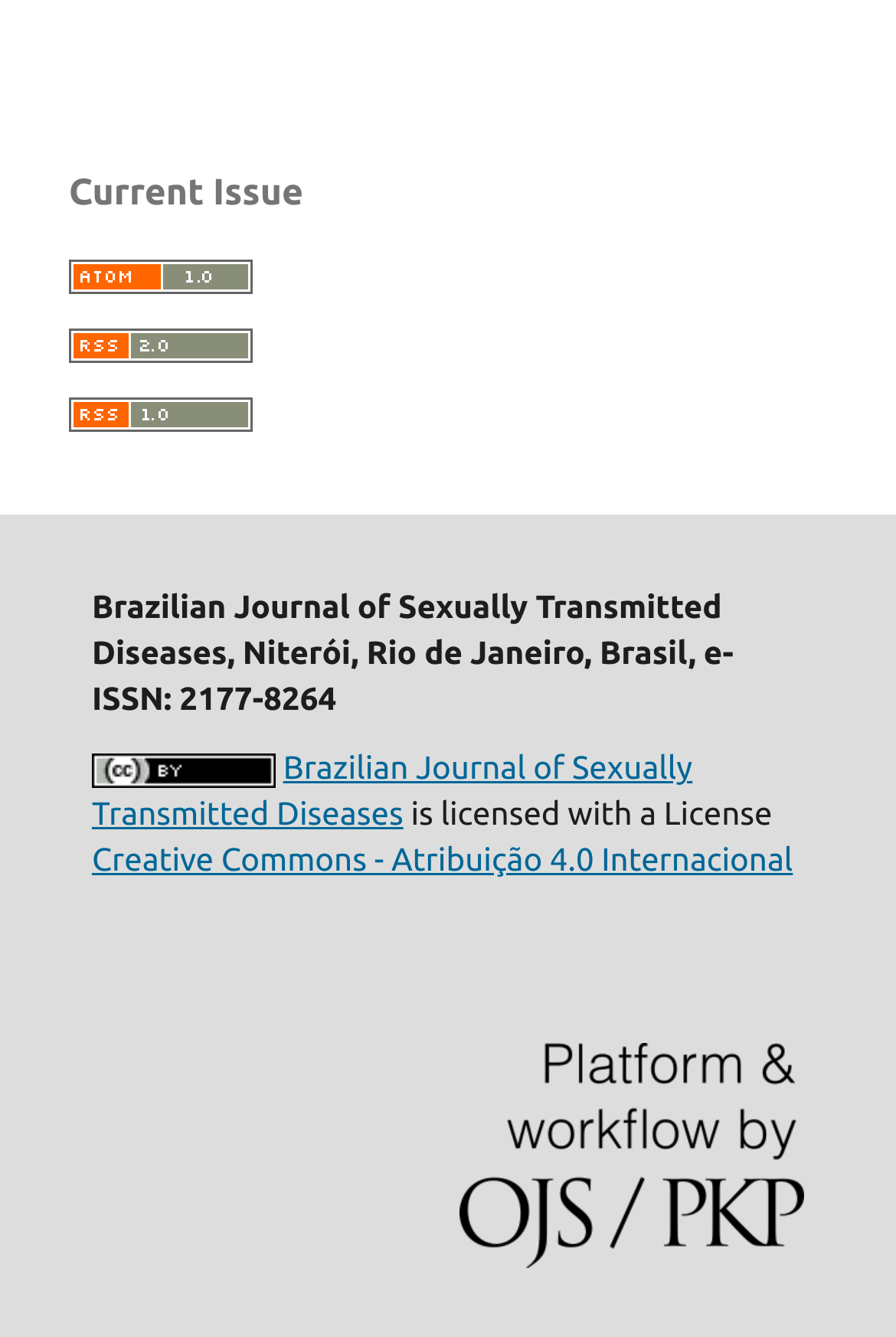What is the platform used for publishing?
Look at the screenshot and respond with a single word or phrase.

OJS/PKP